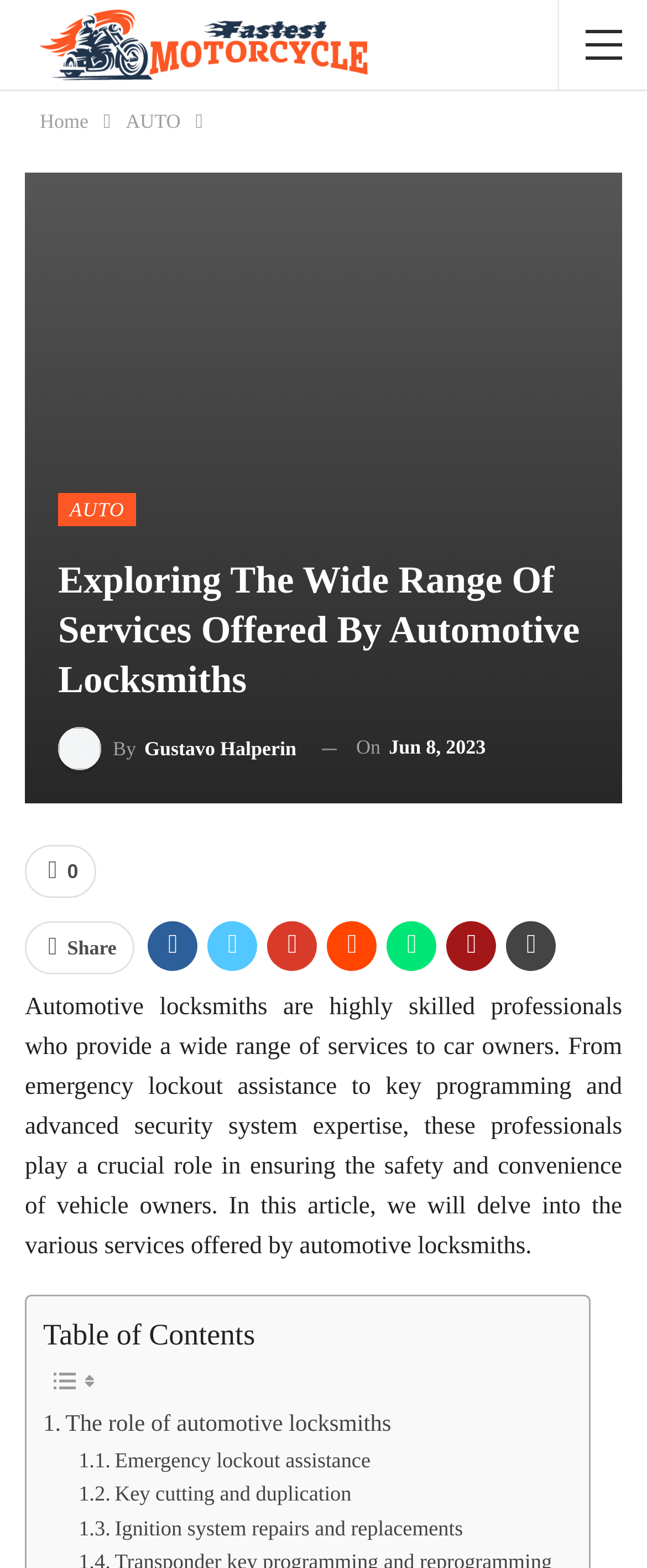Summarize the webpage in an elaborate manner.

The webpage is about automotive locksmiths, highlighting their range of services to car owners. At the top, there is a small image related to motorcycles. Below it, a navigation bar with links to "Home" and "AUTO" is present. 

The main content area has a heading that matches the title "Exploring The Wide Range Of Services Offered By Automotive Locksmiths". Below the heading, there is a link to "AUTO" and the author's name "By Gustavo Halperin". The publication date "On Jun 8, 2023" is also displayed. 

On the left side, there are several links, including a "0" and social media sharing icons. A "Share" text is also present. The main article text describes the role of automotive locksmiths, their services, and their importance in ensuring vehicle safety and convenience. 

The article is divided into sections, with a "Table of Contents" heading and links to specific sections, such as "The role of automotive locksmiths", "Emergency lockout assistance", and "Key cutting and duplication". There are also two small images, likely used as bullets or icons, near the "Table of Contents" section.